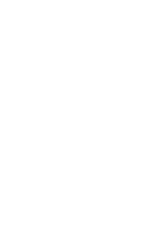What is the purpose of the book?
Could you please answer the question thoroughly and with as much detail as possible?

The caption states that the book aims to enhance the understanding of homeopathic practices, which suggests that the purpose of the book is to educate and inform readers about homeopathy.